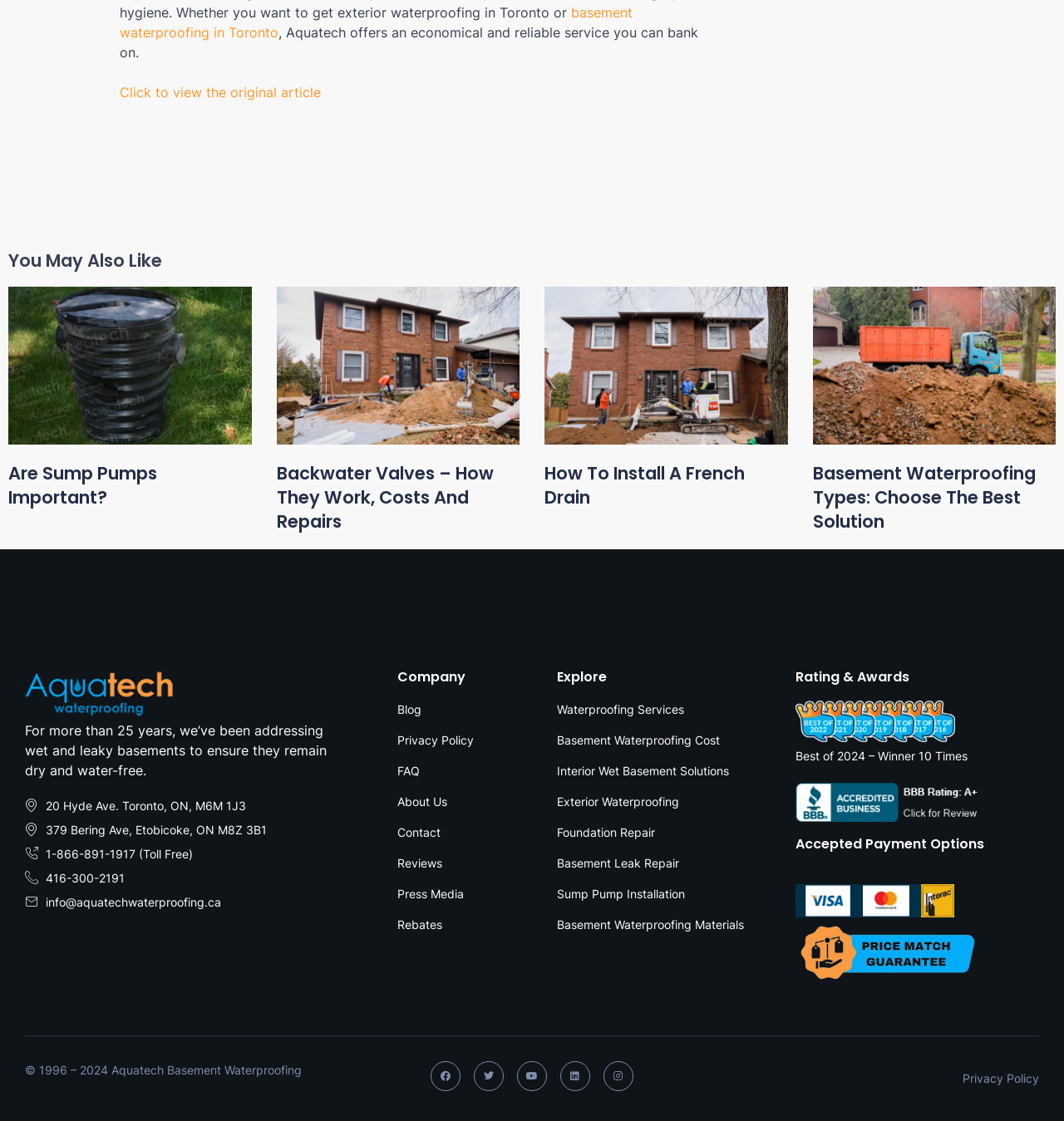Provide the bounding box coordinates of the section that needs to be clicked to accomplish the following instruction: "Explore waterproofing services."

[0.523, 0.625, 0.701, 0.64]